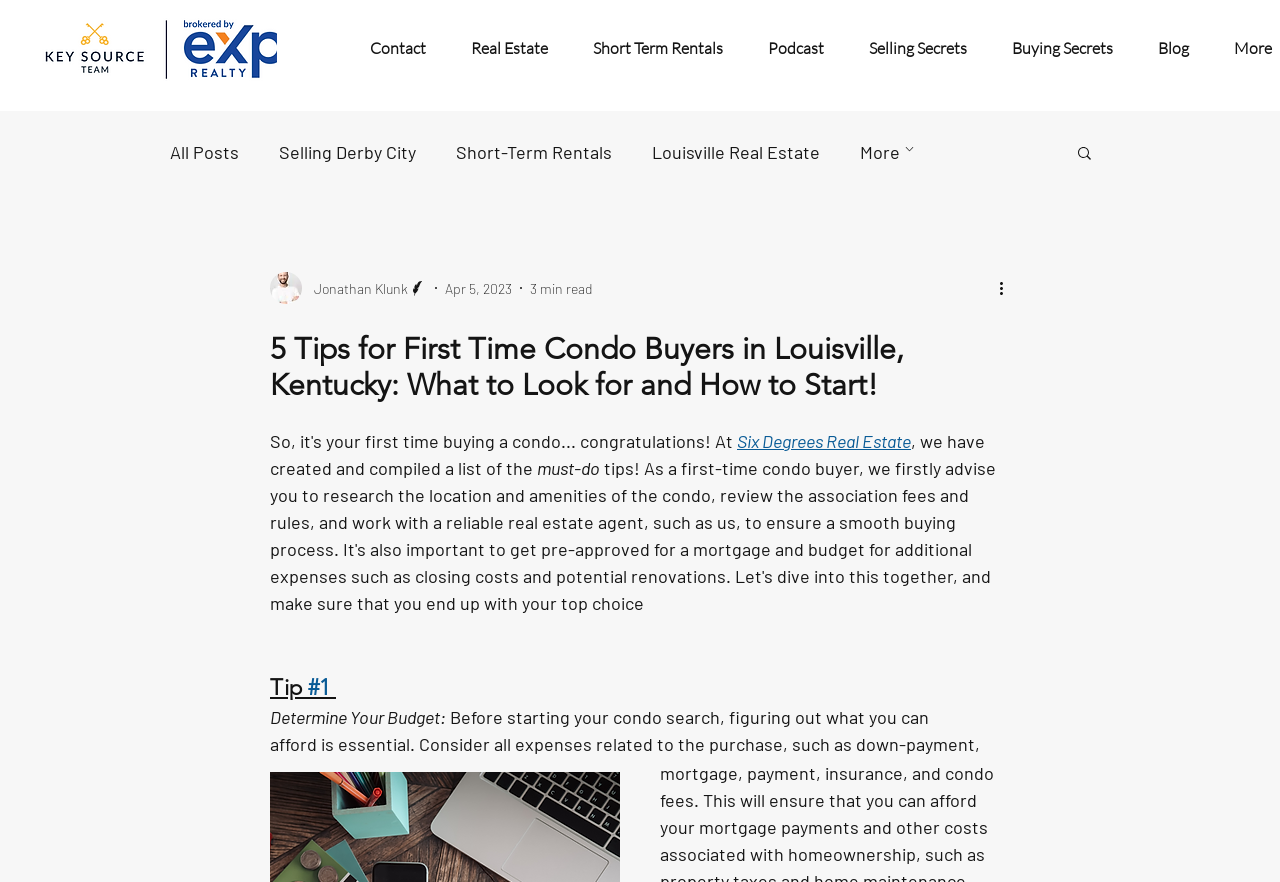What is the author of the article?
Look at the image and answer the question using a single word or phrase.

Jonathan Klunk